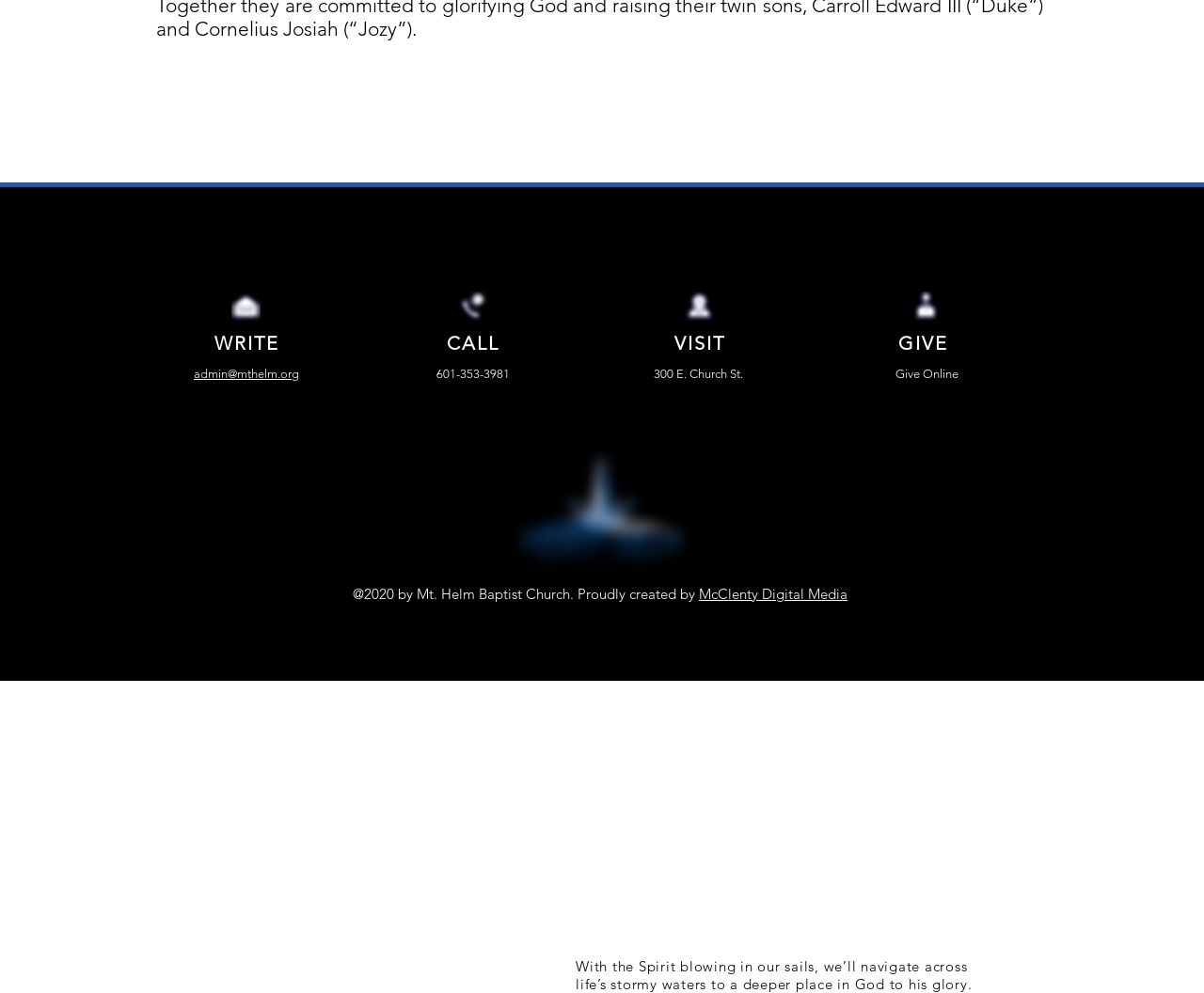Based on the image, please elaborate on the answer to the following question:
What is the logo of the church?

I found the logo of the church by looking at the image element with the description 'MOUNT HELM LOGO Horizontal 2.png' which is located at the top of the page.